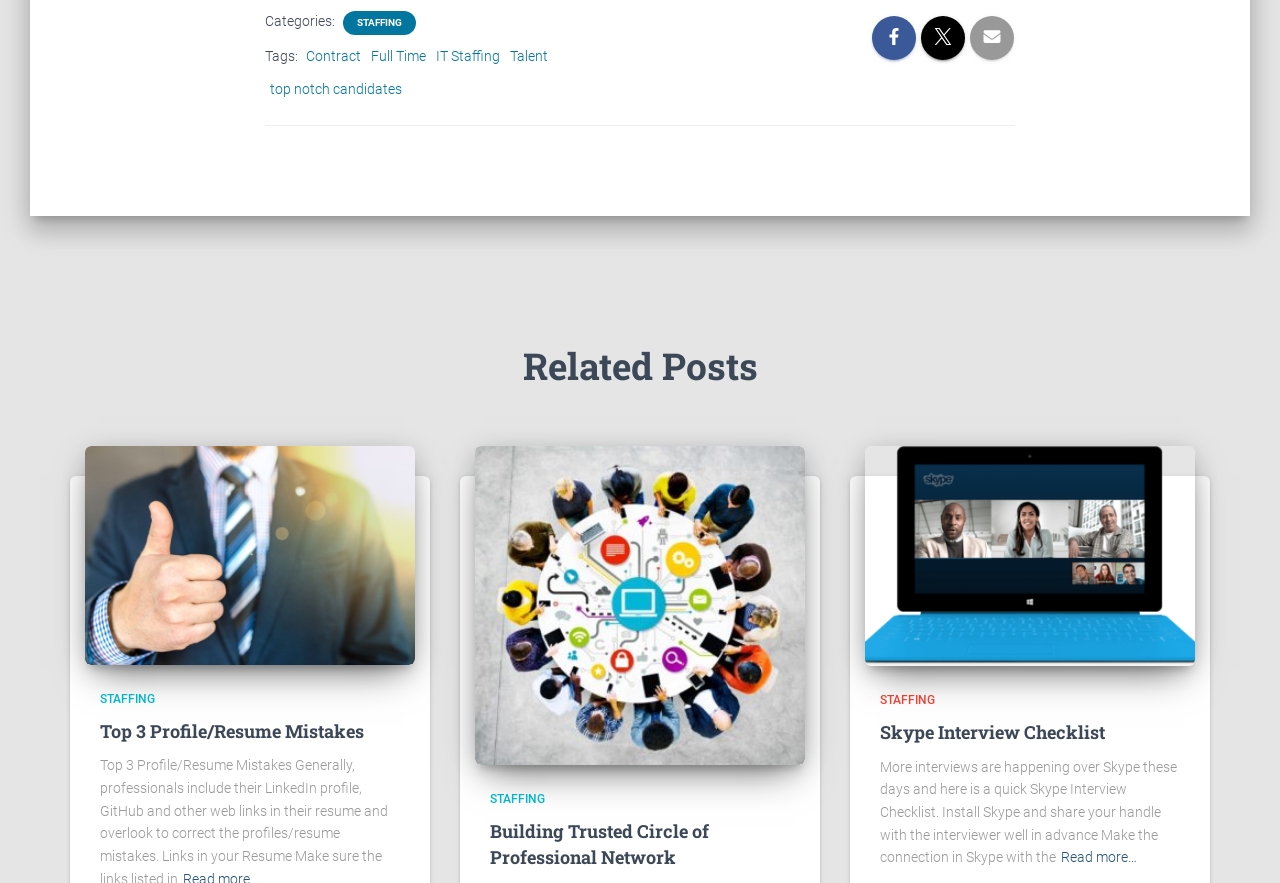Highlight the bounding box coordinates of the element you need to click to perform the following instruction: "View the 'Skype Interview Checklist'."

[0.676, 0.619, 0.934, 0.637]